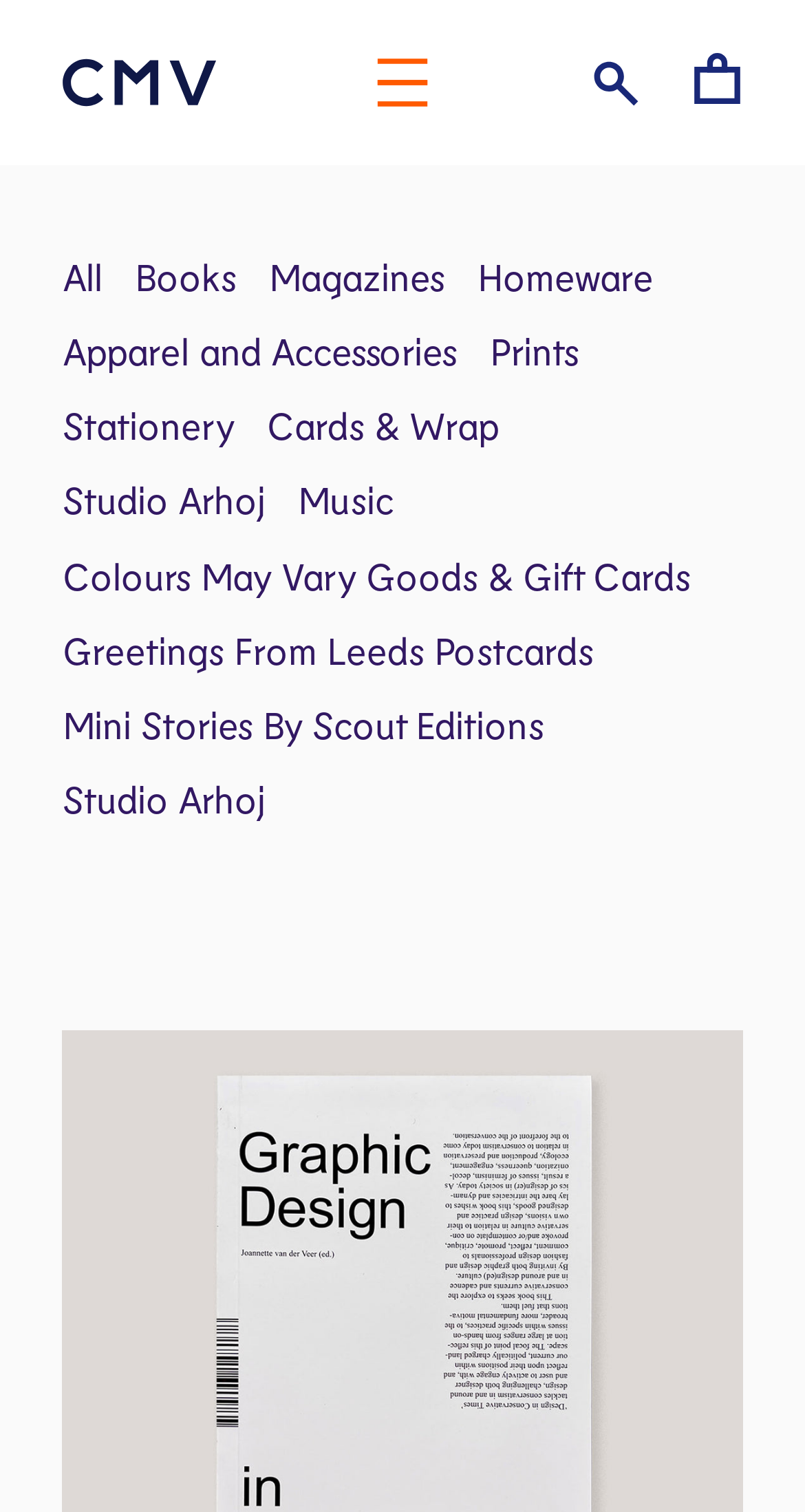Find the bounding box coordinates of the area to click in order to follow the instruction: "explore the archive".

[0.399, 0.562, 0.601, 0.601]